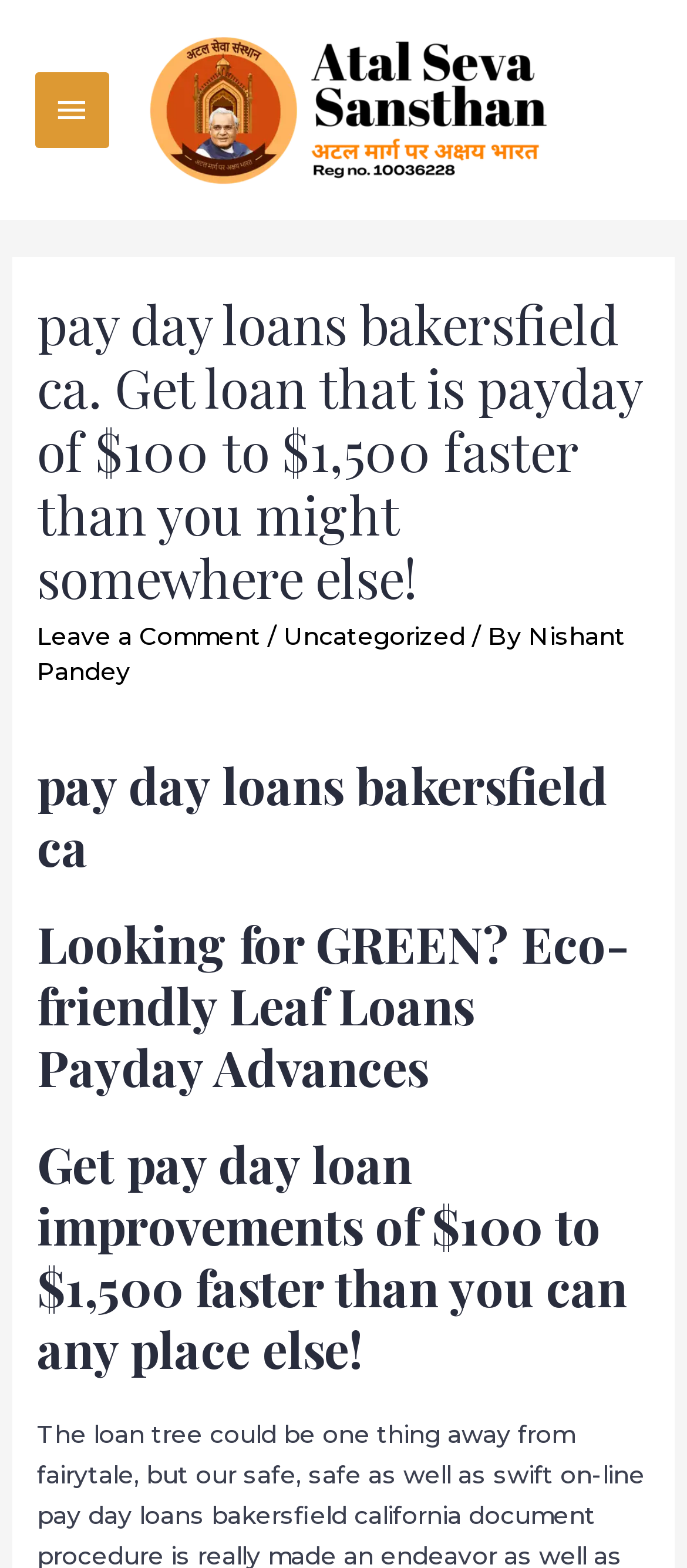Using the details from the image, please elaborate on the following question: Who wrote the latest article?

The webpage has a section with the author's name, which is 'Nishant Pandey', indicating that the latest article was written by this person.